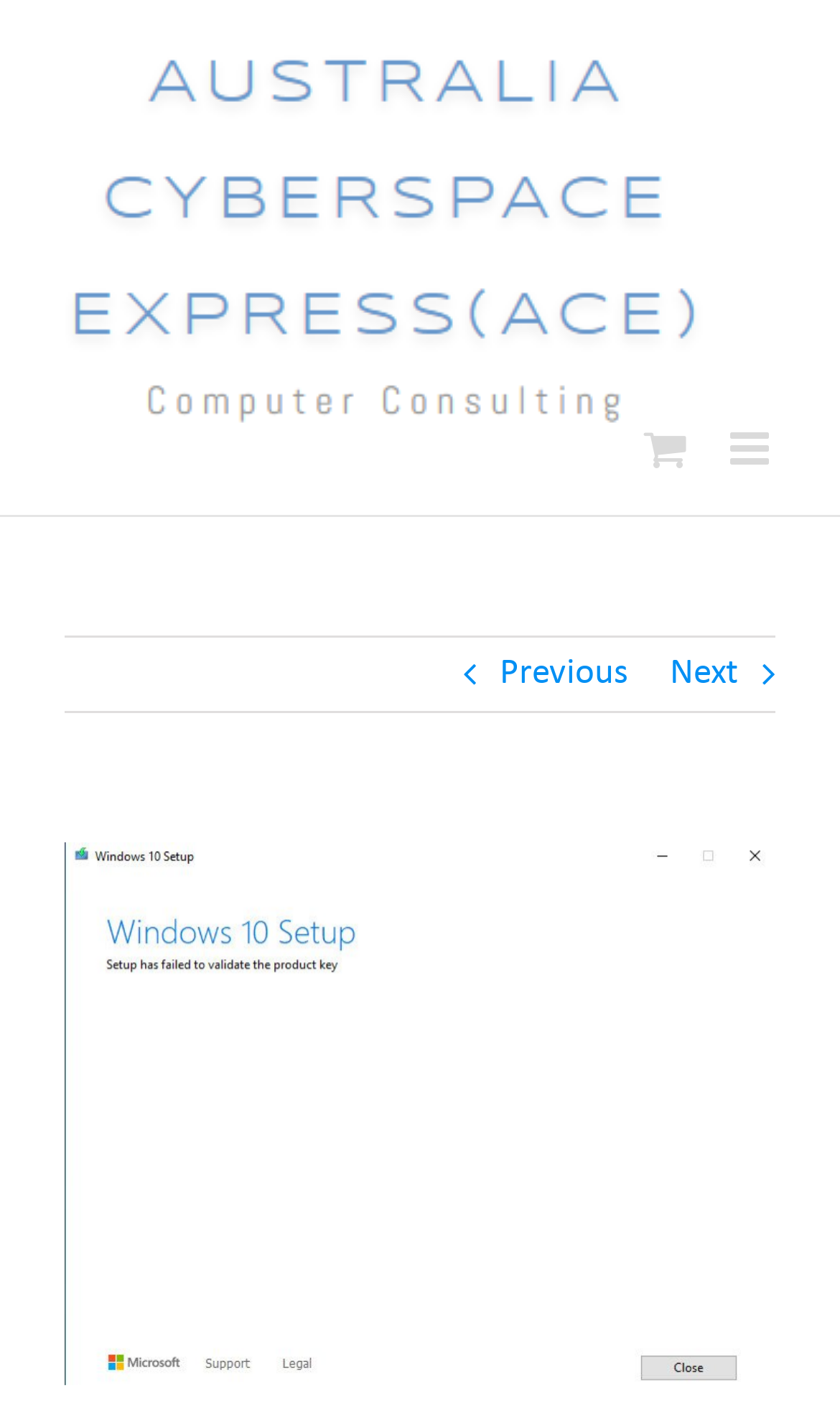What is the title of the next article?
Please provide a comprehensive answer based on the information in the image.

The title of the next article is 'Windows 10 version 2004 fails to Install', which is a link located at the bottom of the webpage, with a bounding box of [0.077, 0.601, 0.923, 0.988].